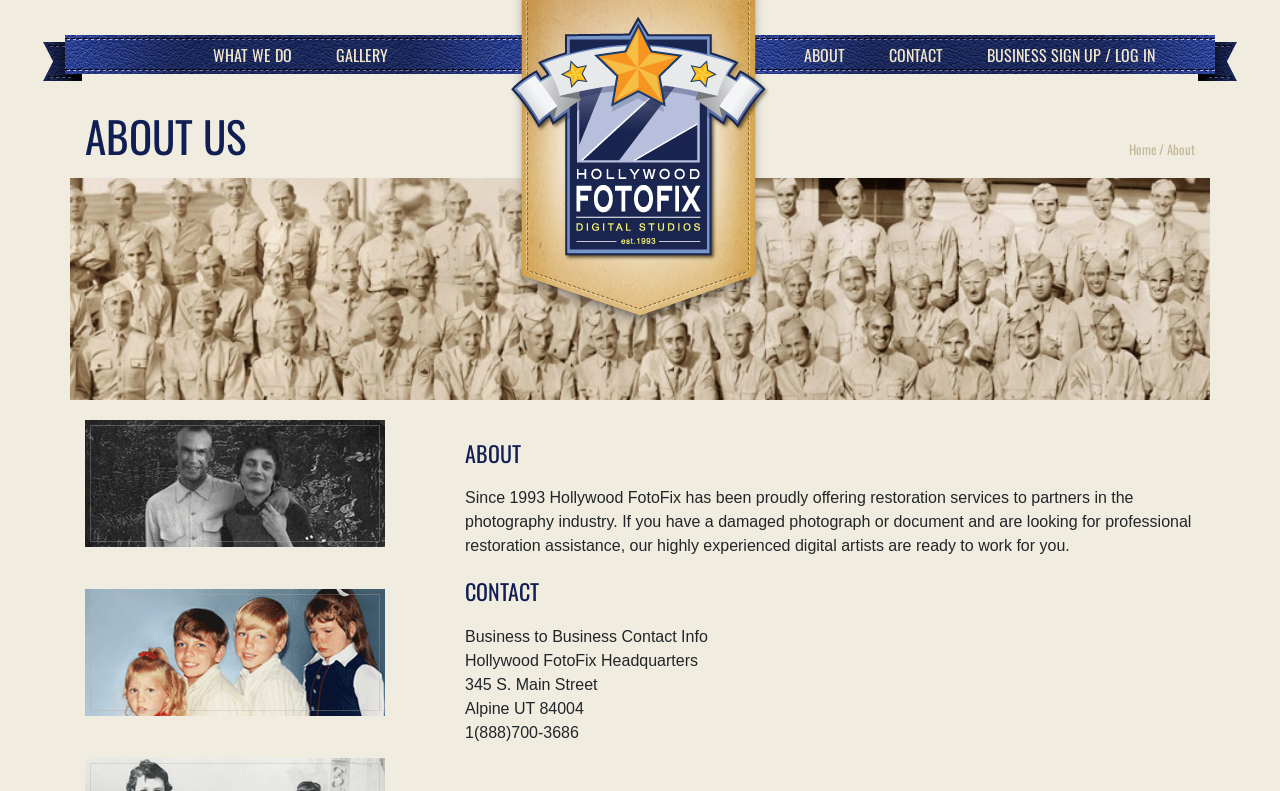From the screenshot, find the bounding box of the UI element matching this description: "Curating". Supply the bounding box coordinates in the form [left, top, right, bottom], each a float between 0 and 1.

None